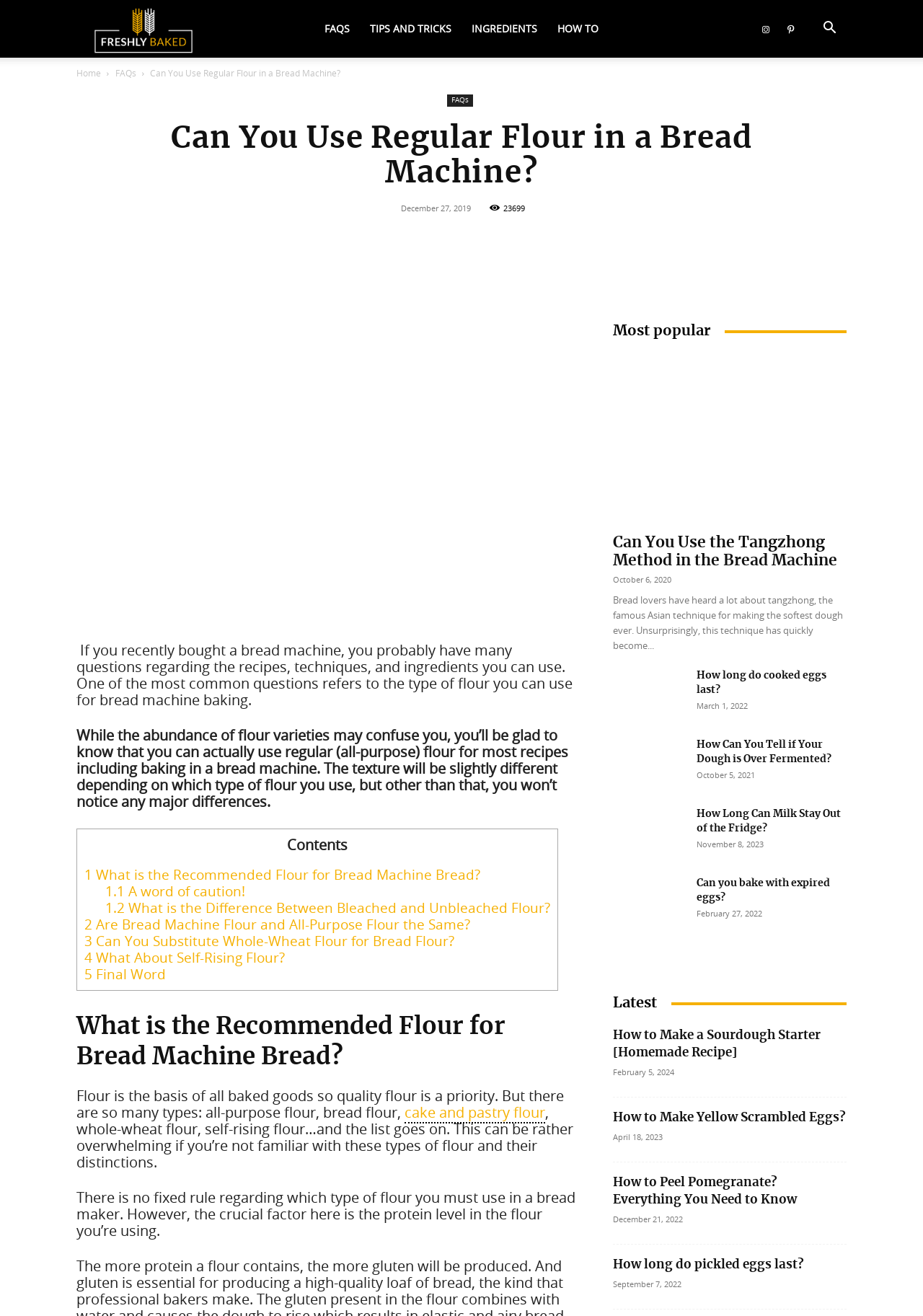Find and indicate the bounding box coordinates of the region you should select to follow the given instruction: "Check the contents".

[0.311, 0.635, 0.376, 0.649]